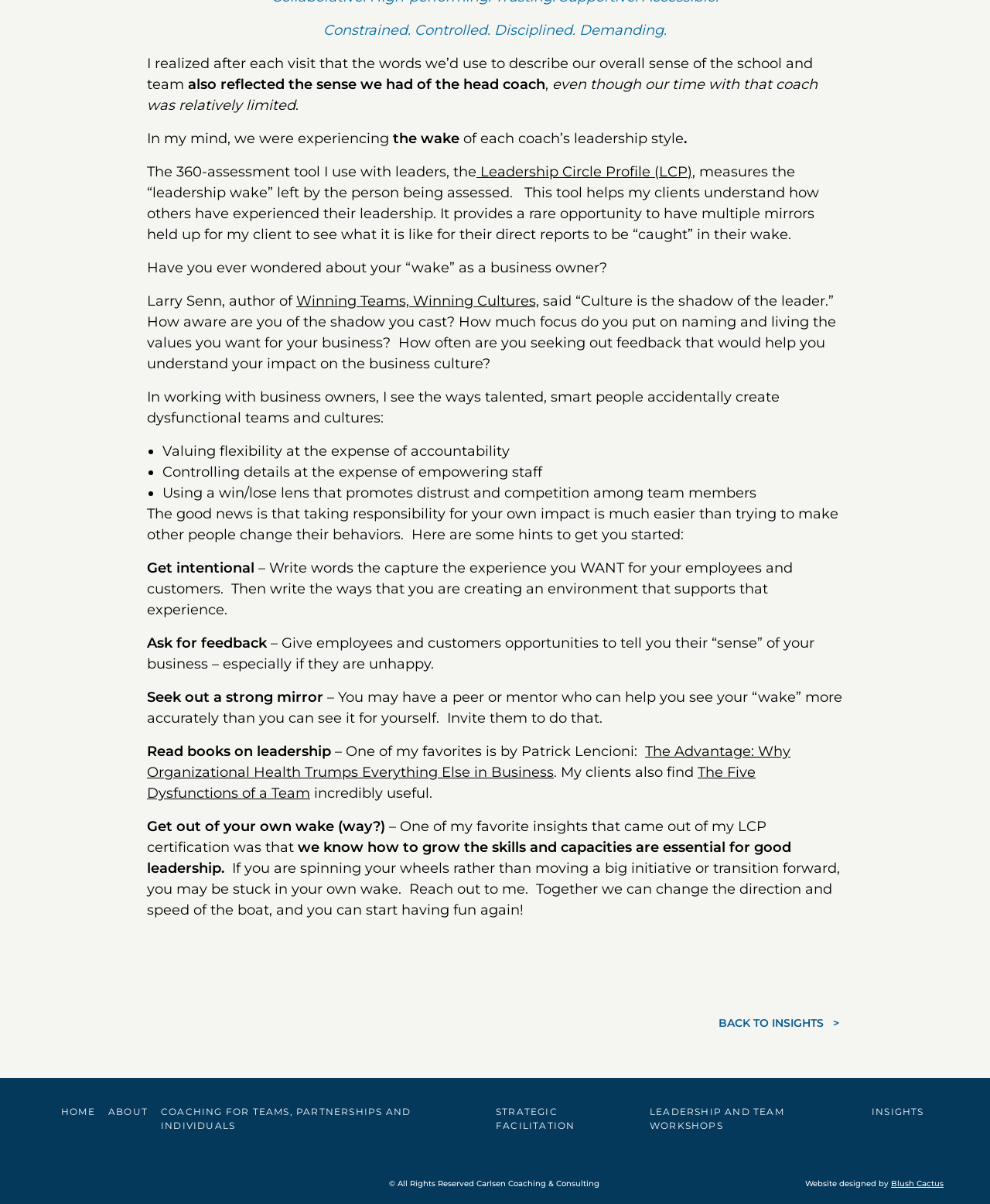Identify the bounding box coordinates of the clickable region to carry out the given instruction: "Read more about Leadership Circle Profile".

[0.481, 0.136, 0.699, 0.15]